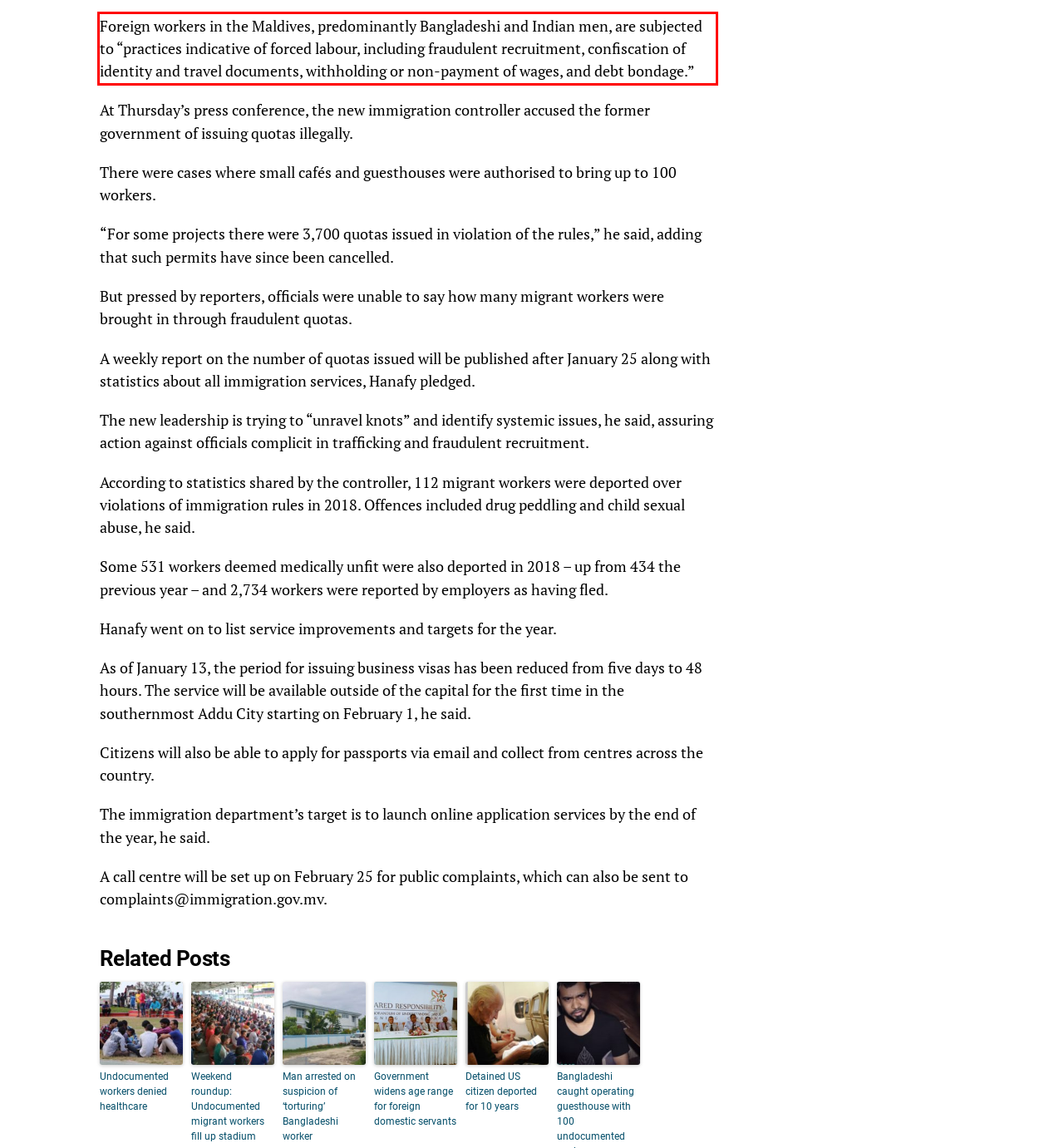Using OCR, extract the text content found within the red bounding box in the given webpage screenshot.

Foreign workers in the Maldives, predominantly Bangladeshi and Indian men, are subjected to “practices indicative of forced labour, including fraudulent recruitment, confiscation of identity and travel documents, withholding or non-payment of wages, and debt bondage.”